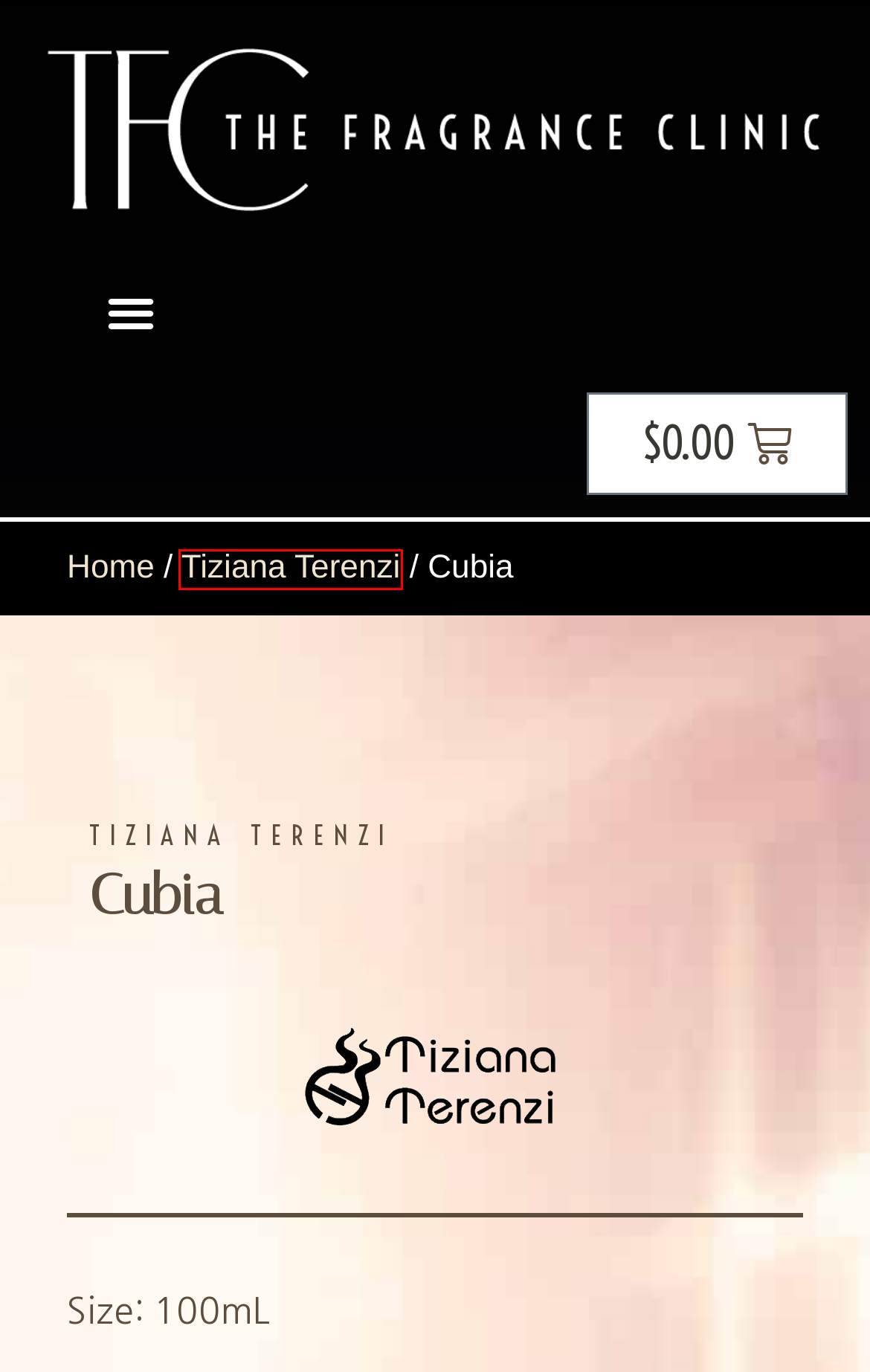You are provided with a screenshot of a webpage highlighting a UI element with a red bounding box. Choose the most suitable webpage description that matches the new page after clicking the element in the bounding box. Here are the candidates:
A. Find Your Fragrance | Tailored Perfume Recommendations by The Fragrance Clinic
B. Boltblue: Full-Service Digital Marketing Agency in Perth
C. Arrakis | Order Tiziana Terenzi in Australia | The Fragrance Clinic
D. Tiziana Terenzi Australia | The Fragrance Clinic
E. The Fragrance Clinic | Luxury Perfumes and Fragrances in Australia
F. Our Brands | Top Luxury Fragrance Brands at The Fragrance Clinic
G. The Fragrance Clinic - Find Your Fragrance
H. Shop Online | Luxury Perfumes Delivered Australia-Wide by The Fragrance Clinic

D